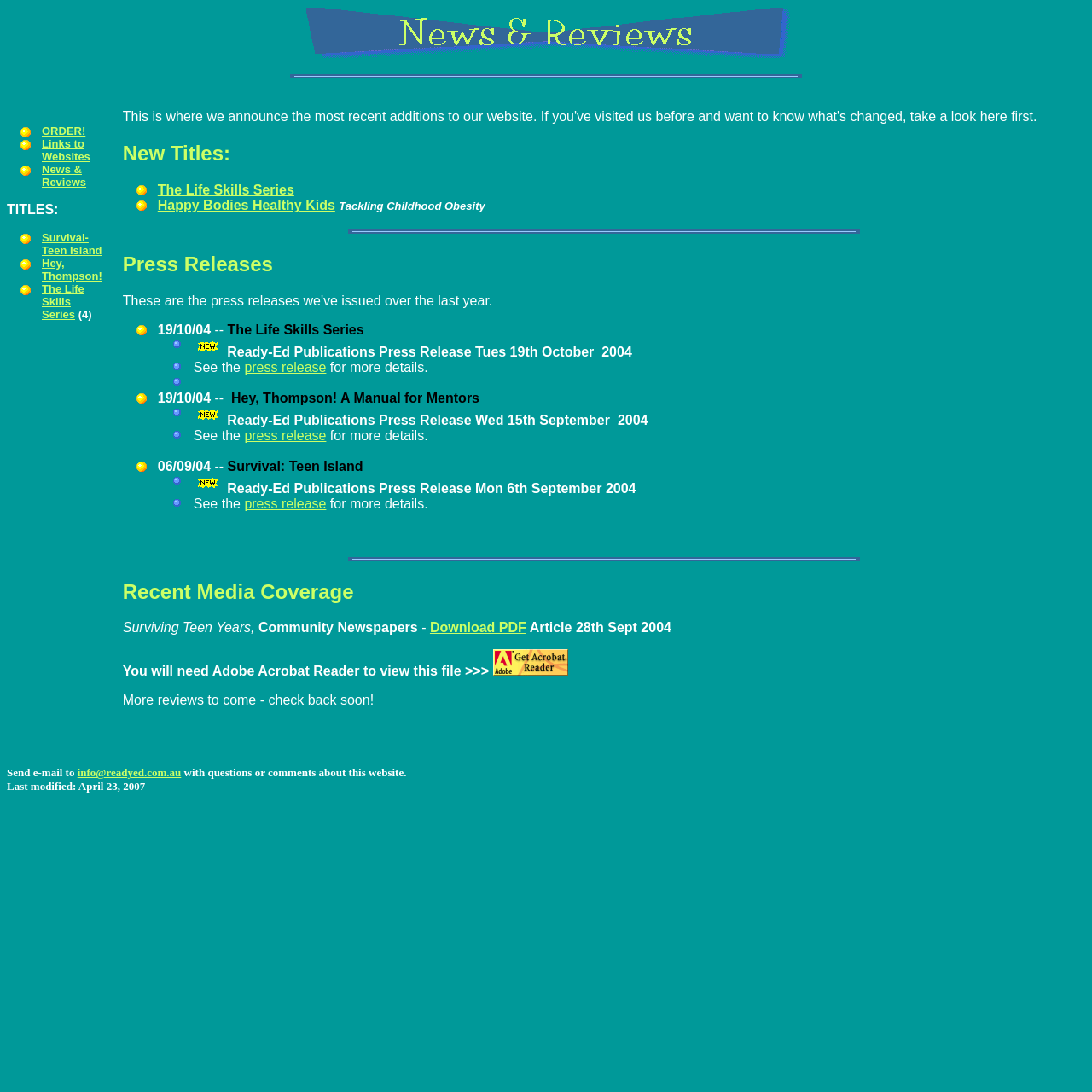Identify the bounding box coordinates of the clickable region required to complete the instruction: "Click ORDER!". The coordinates should be given as four float numbers within the range of 0 and 1, i.e., [left, top, right, bottom].

[0.038, 0.112, 0.078, 0.126]